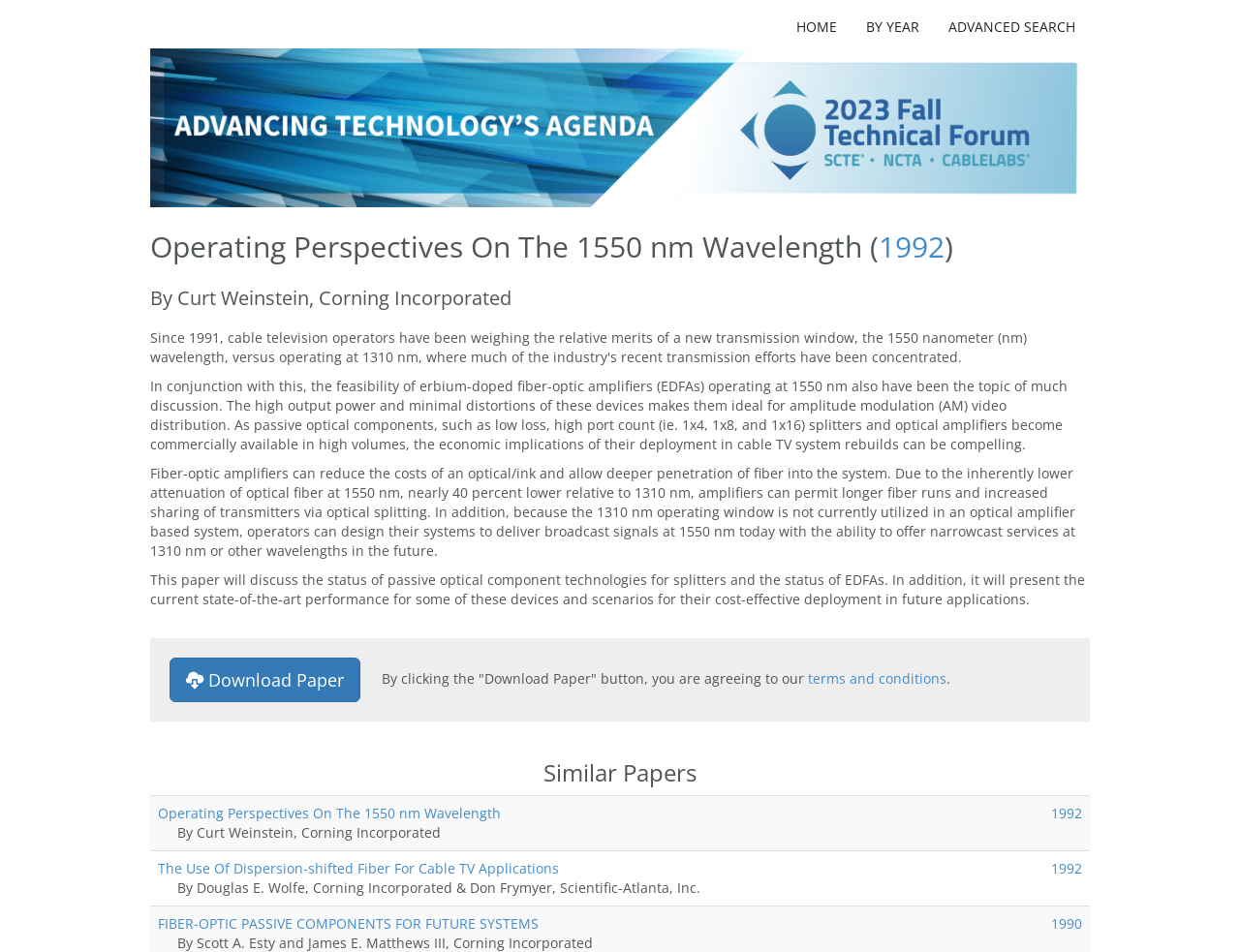Indicate the bounding box coordinates of the element that must be clicked to execute the instruction: "go to home page". The coordinates should be given as four float numbers between 0 and 1, i.e., [left, top, right, bottom].

[0.63, 0.013, 0.687, 0.044]